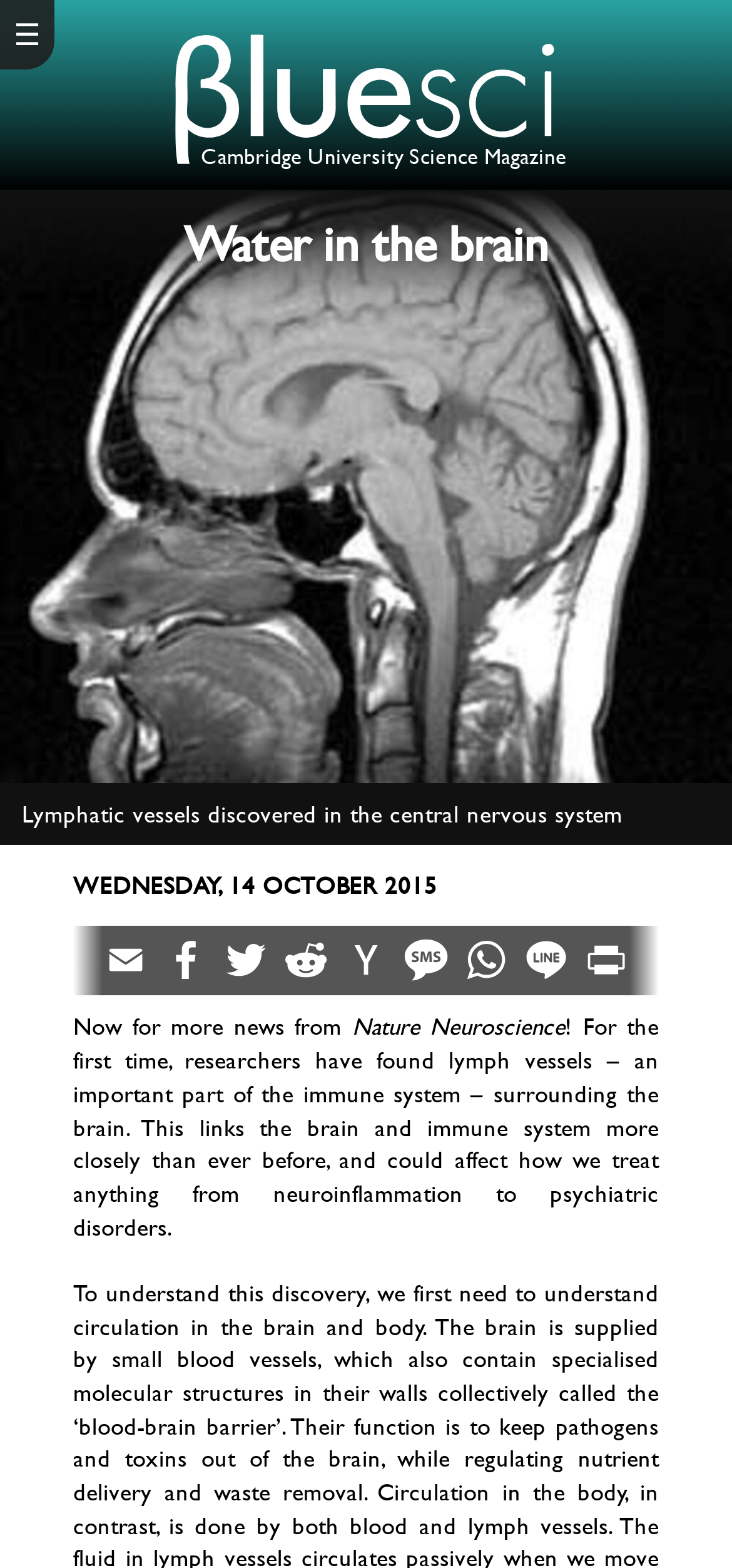What is the field of study related to the article?
Using the picture, provide a one-word or short phrase answer.

Neuroscience